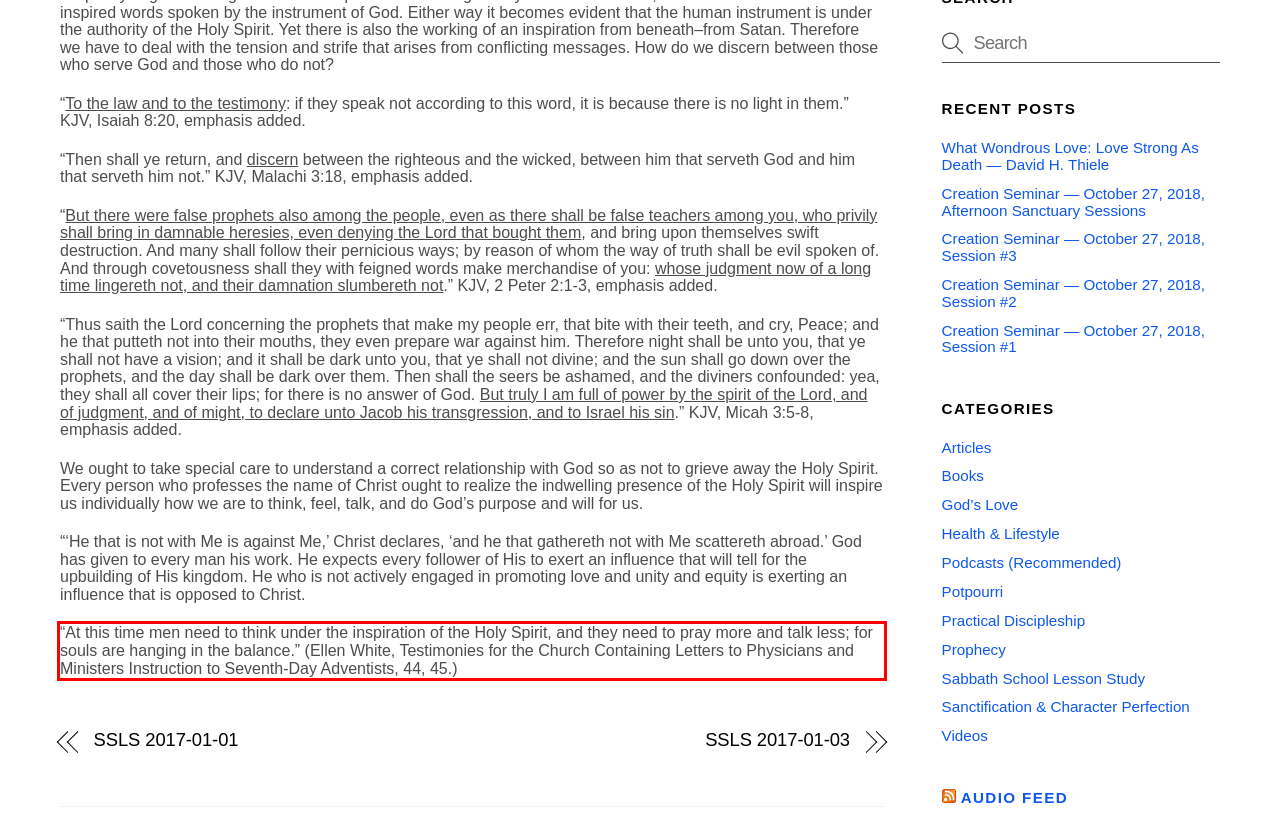Please look at the screenshot provided and find the red bounding box. Extract the text content contained within this bounding box.

“At this time men need to think under the inspiration of the Holy Spirit, and they need to pray more and talk less; for souls are hanging in the balance.” (Ellen White, Testimonies for the Church Containing Letters to Physicians and Ministers Instruction to Seventh-Day Adventists, 44, 45.)